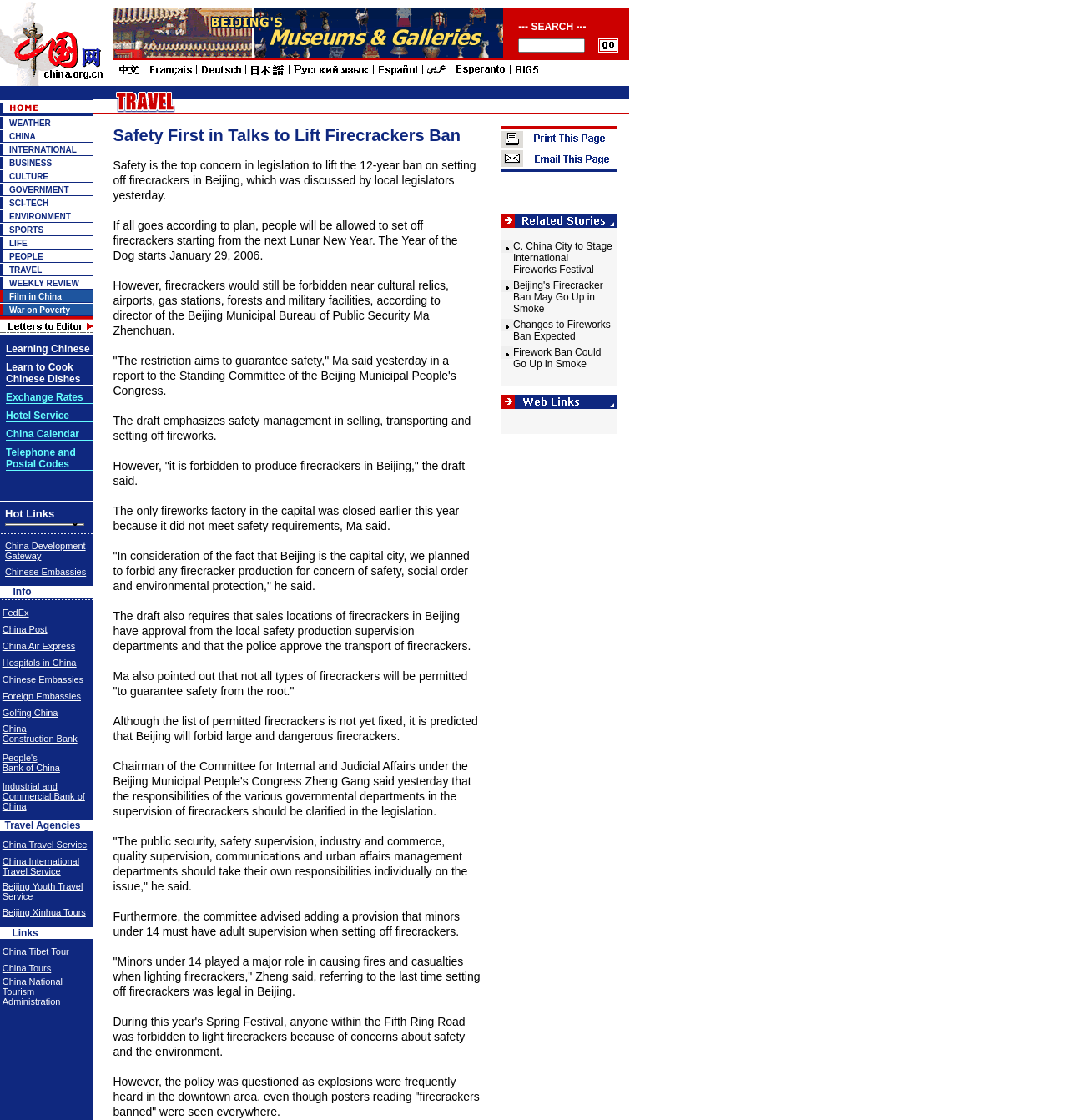Please provide the bounding box coordinates for the UI element as described: "China Development Gateway". The coordinates must be four floats between 0 and 1, represented as [left, top, right, bottom].

[0.005, 0.483, 0.08, 0.501]